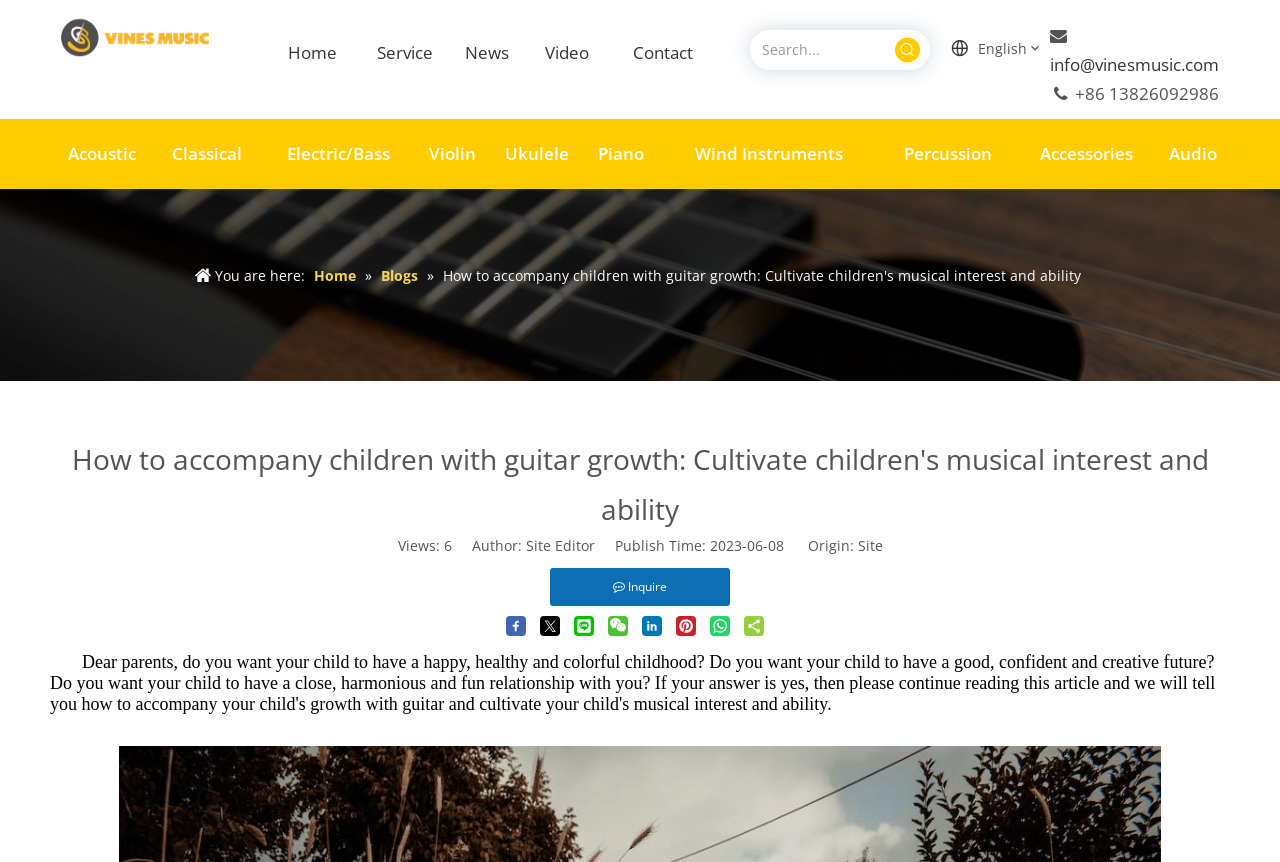Locate the bounding box coordinates of the element's region that should be clicked to carry out the following instruction: "Share on Facebook". The coordinates need to be four float numbers between 0 and 1, i.e., [left, top, right, bottom].

[0.397, 0.717, 0.409, 0.736]